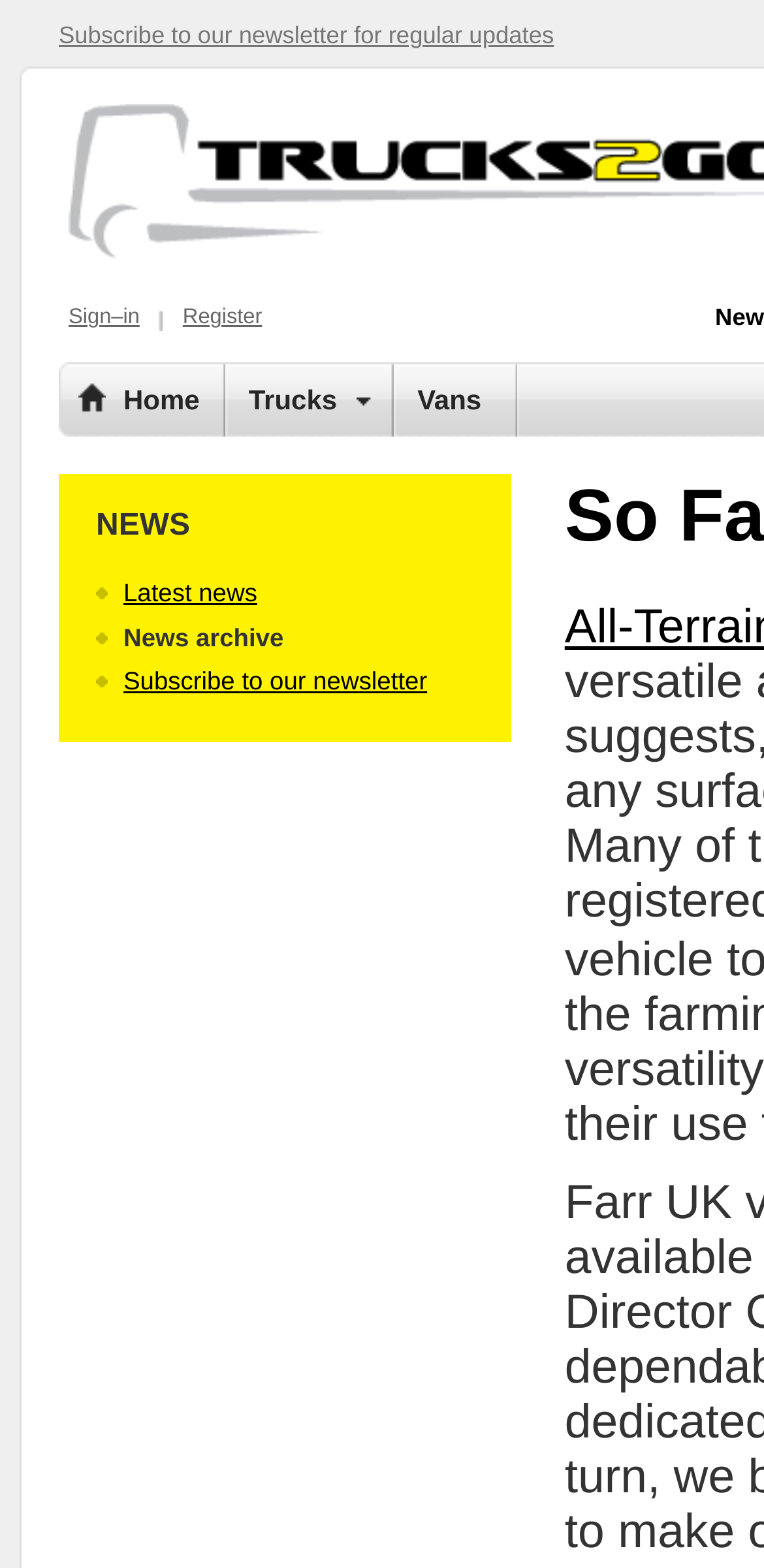Reply to the question below using a single word or brief phrase:
What is the last link in the news section?

Subscribe to our newsletter